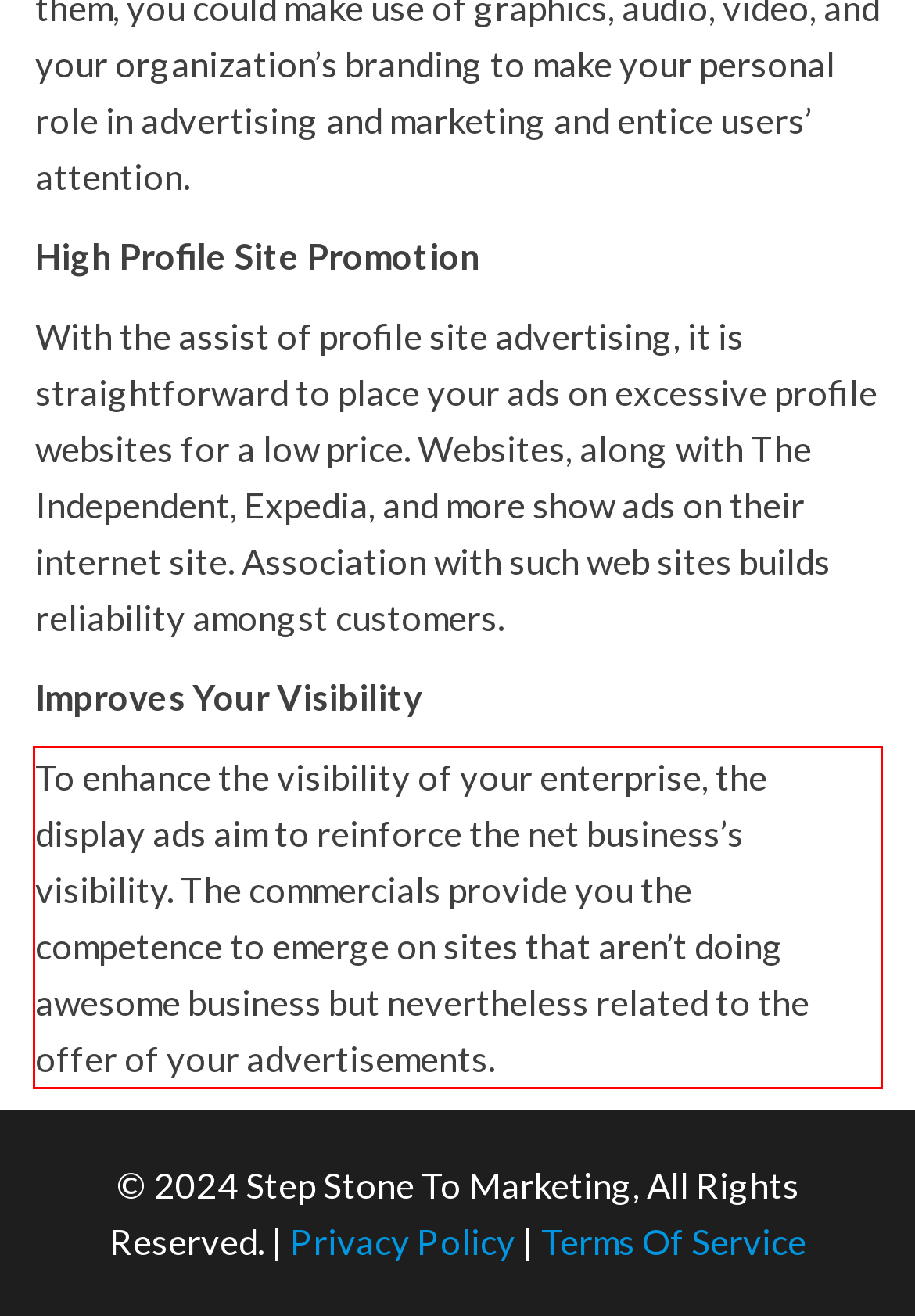You have a screenshot of a webpage with a UI element highlighted by a red bounding box. Use OCR to obtain the text within this highlighted area.

To enhance the visibility of your enterprise, the display ads aim to reinforce the net business’s visibility. The commercials provide you the competence to emerge on sites that aren’t doing awesome business but nevertheless related to the offer of your advertisements.